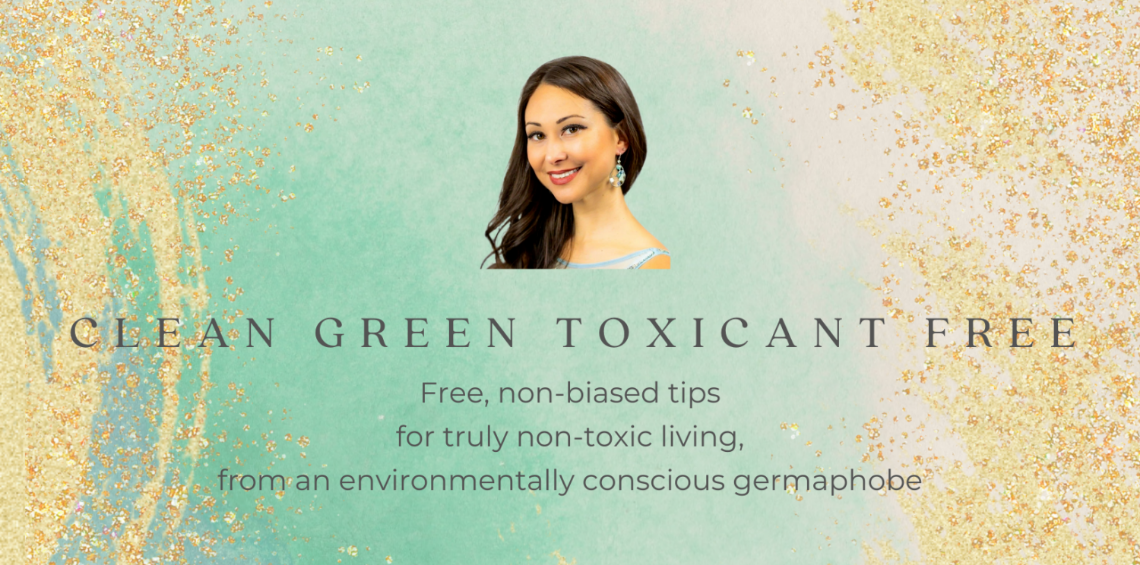Create a detailed narrative that captures the essence of the image.

The image showcases a vibrant and inviting banner titled "CLEAN GREEN TOXICANT FREE." The background features a soothing mint green color adorned with splashes of gold glitter, creating a festive yet eco-friendly aesthetic. In the top left, there's a friendly portrait of a woman with long dark hair, wearing a light-colored top and statement earrings, smiling warmly towards the viewer. Below the title, the text reads, "Free, non-biased tips for truly non-toxic living, from an environmentally conscious germaphobe," emphasizing a commitment to promoting health and sustainability. This banner is designed to attract readers interested in learning more about non-toxic lifestyle choices and eco-friendly practices.